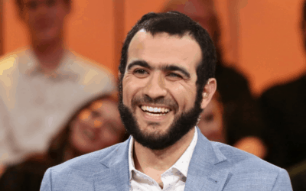Is the background a studio setting?
Based on the image, answer the question with a single word or brief phrase.

Yes